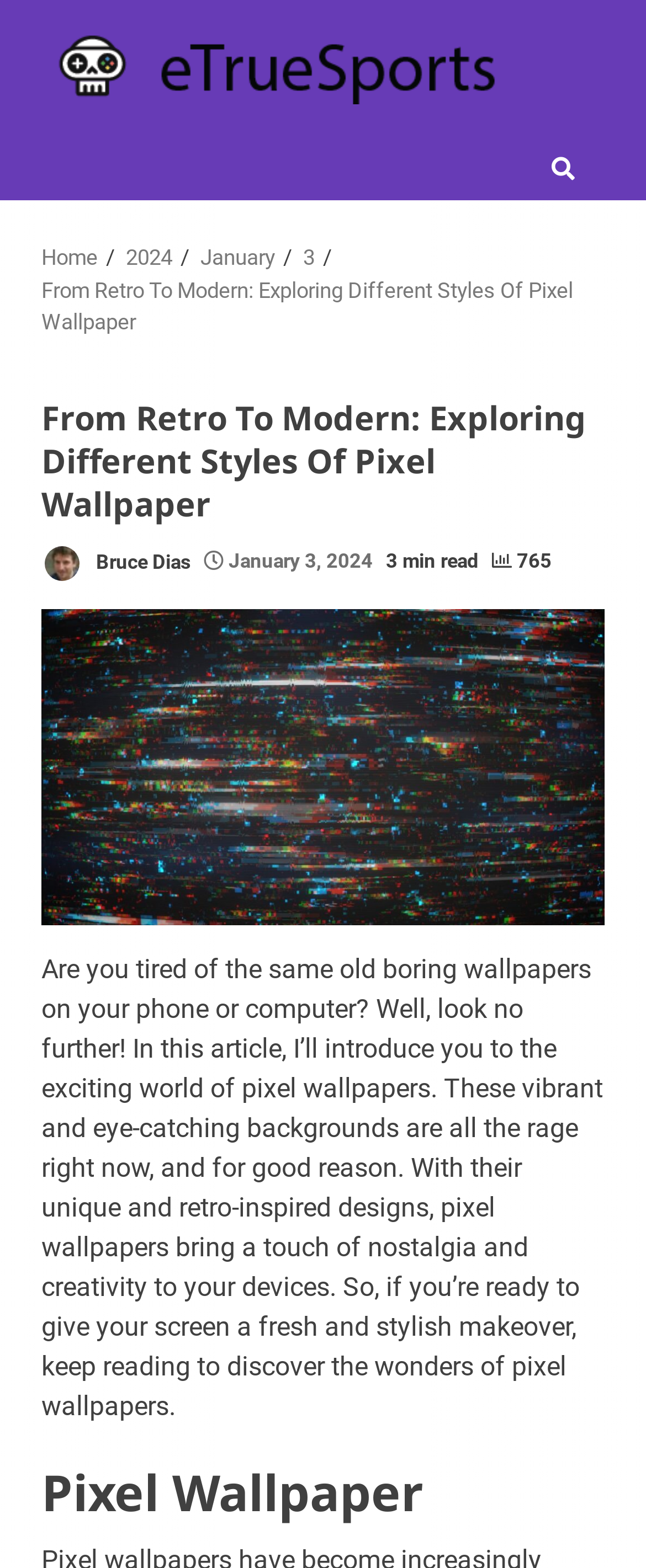Please indicate the bounding box coordinates for the clickable area to complete the following task: "visit message board". The coordinates should be specified as four float numbers between 0 and 1, i.e., [left, top, right, bottom].

None